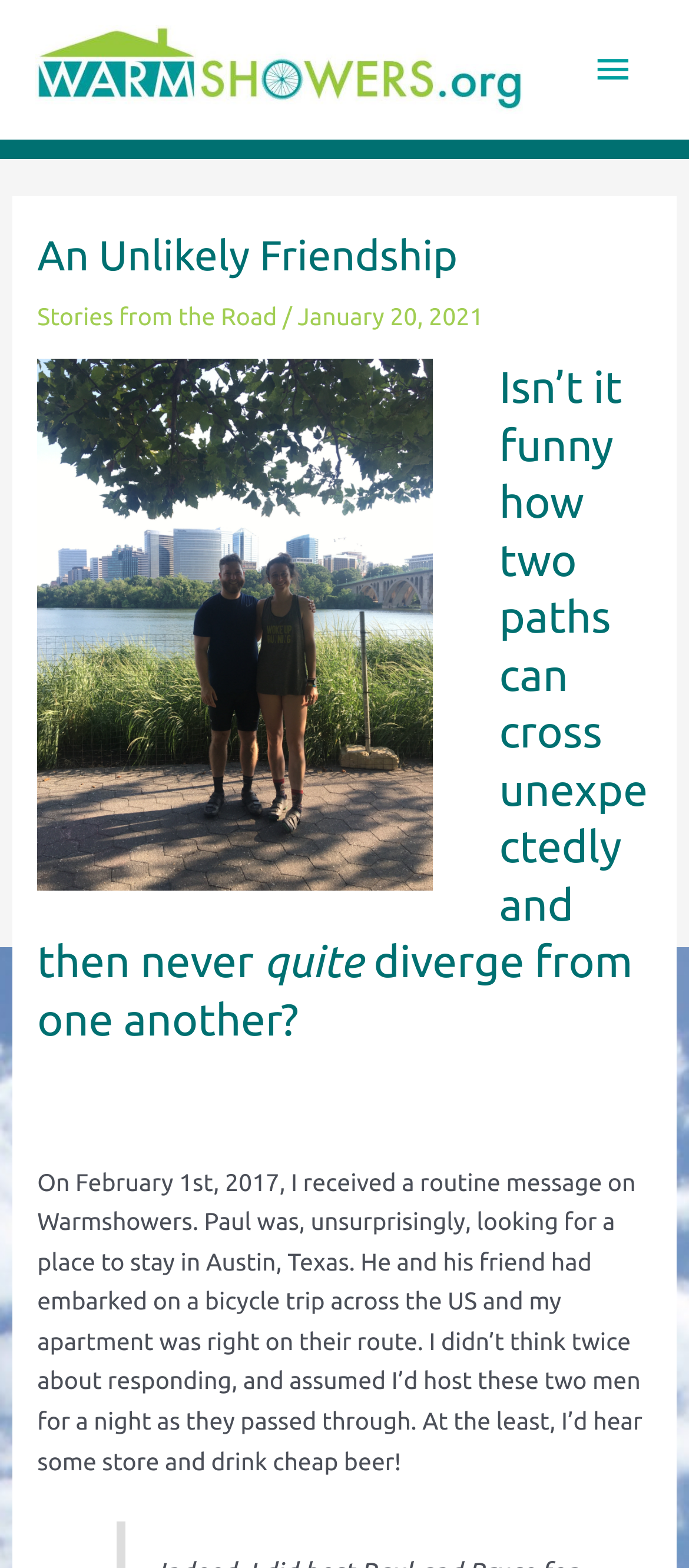Describe all significant elements and features of the webpage.

The webpage is about an unlikely friendship, as indicated by the title "An Unlikely Friendship – Warmshowers Foundation". At the top left of the page, there is a link to the "Warmshowers Foundation" website, accompanied by an image with the same name. 

On the top right, there is a main menu button that, when expanded, reveals a header section. This section contains a heading with the title "An Unlikely Friendship", followed by a link to "Stories from the Road" and a date "January 20, 2021". 

Below the title, there is a longer heading that describes the story of an unlikely friendship, where two paths crossed unexpectedly. This heading is accompanied by an image related to the story. 

The story continues with a series of paragraphs, starting with a brief introduction to the author's experience hosting two men, Paul and his friend, who were on a bicycle trip across the US. The text describes how the author responded to their request to stay overnight and assumed it would be a brief encounter.